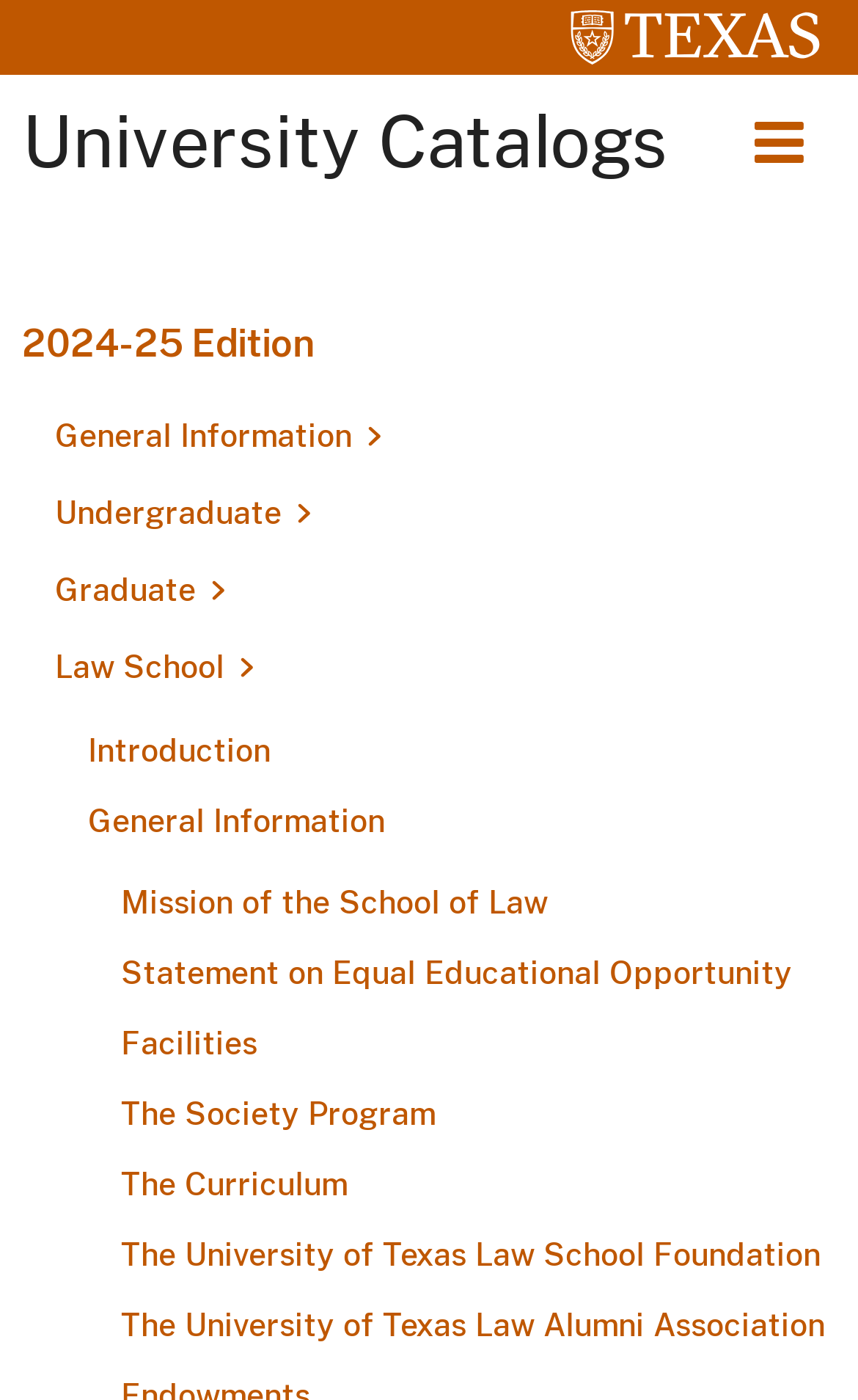Indicate the bounding box coordinates of the clickable region to achieve the following instruction: "View the 2024-25 Edition catalog."

[0.026, 0.23, 0.367, 0.261]